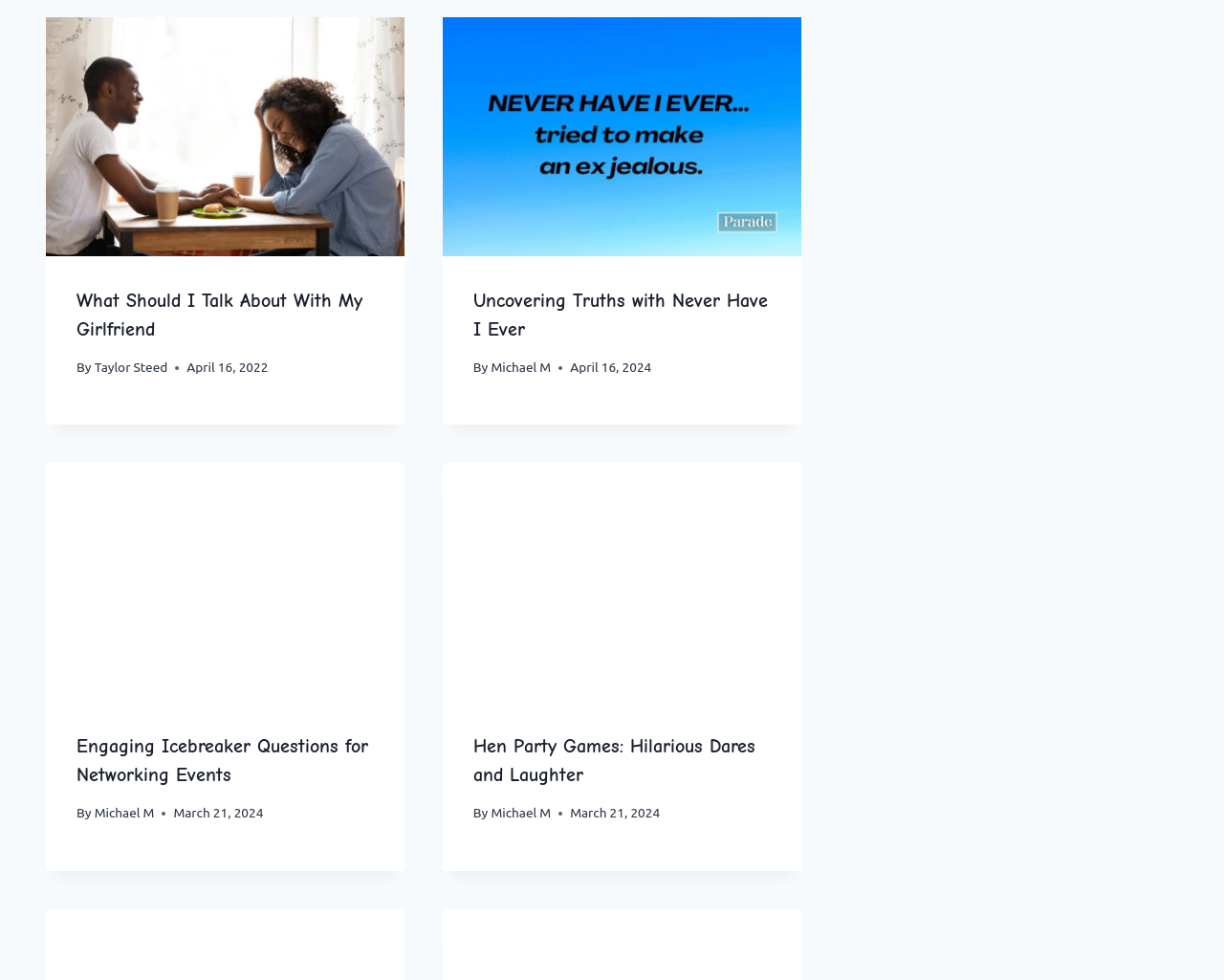Identify the bounding box coordinates of the section that should be clicked to achieve the task described: "View cart".

None